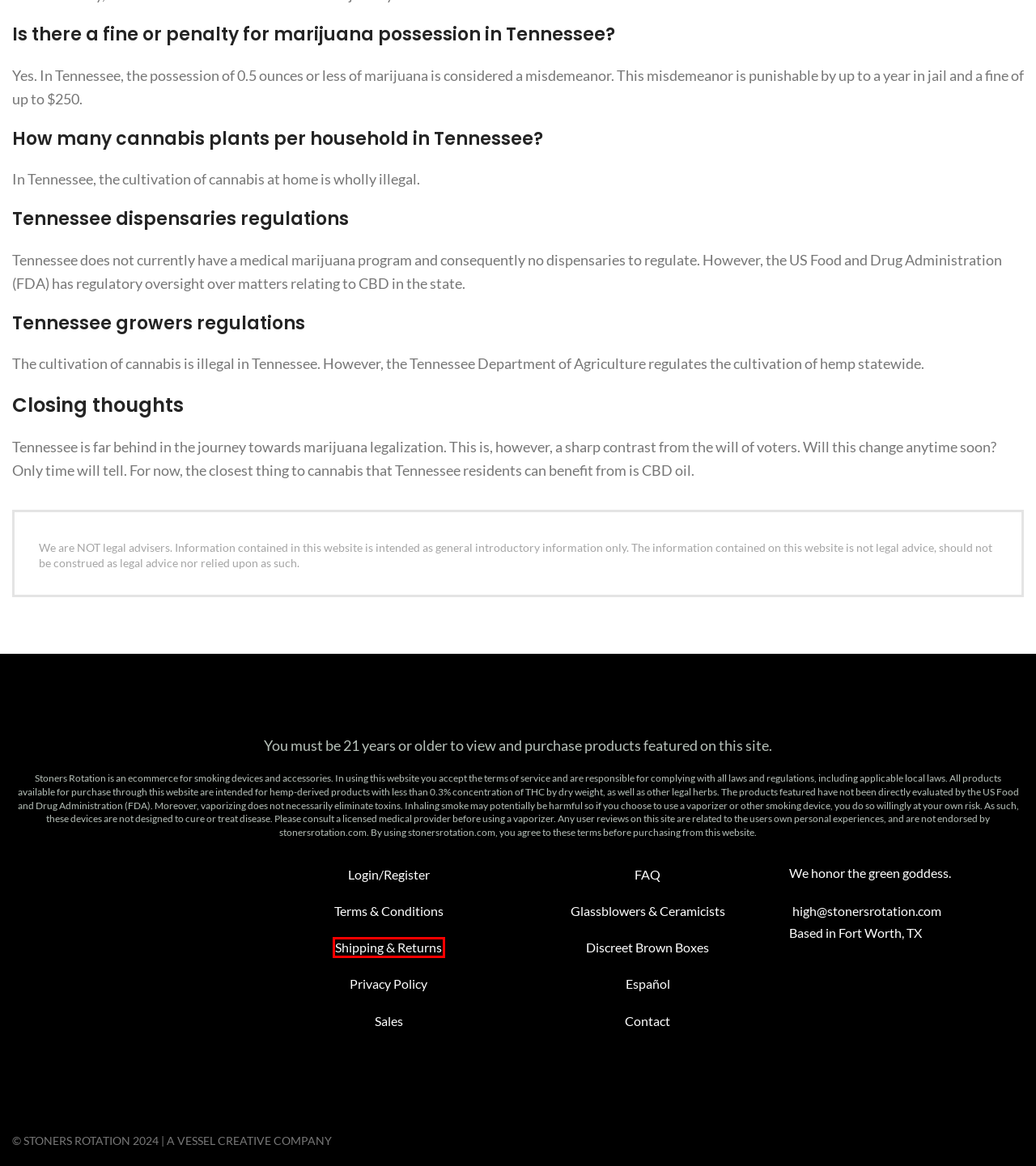You are given a screenshot of a webpage with a red rectangle bounding box around an element. Choose the best webpage description that matches the page after clicking the element in the bounding box. Here are the candidates:
A. Glassblowers & Ceramicists For Hire • Stoners Rotation
B. Discreet Brown Boxes · Stoners Rotation
C. Alabama Marijuana Laws & Is Medical Marijuana Legal in Alabama? • sR
D. Sales · Stoners Rotation
E. Terms & Conditions · Stoners Rotation
F. FAQ • Stoners Rotation
G. Oklahoma Medical Marijuanas Laws & Future of Recreational Weed· sR
H. Shipping Policy • Stoners Rotation

H